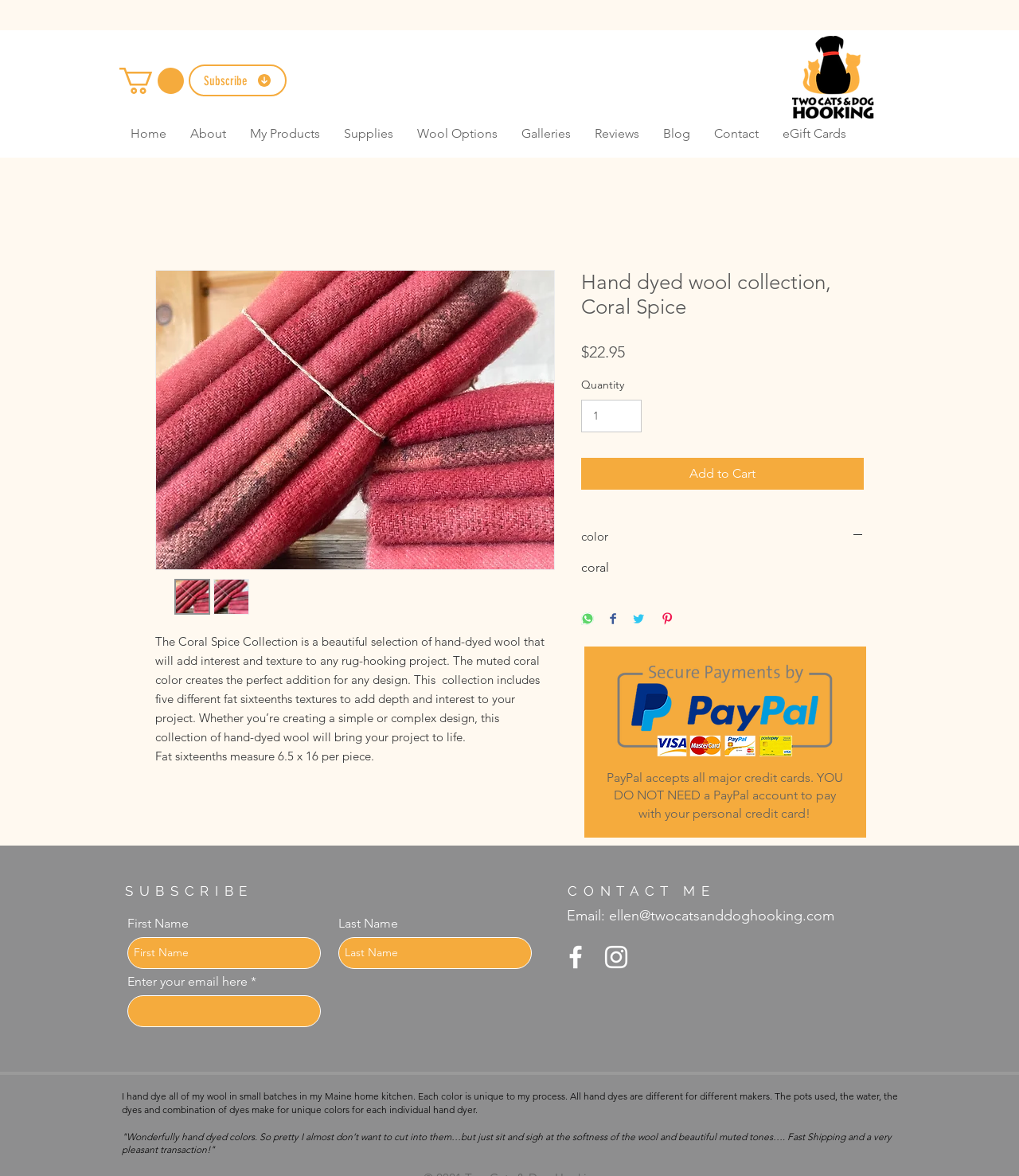Please provide a brief answer to the following inquiry using a single word or phrase:
What is the price of the wool collection?

$22.95